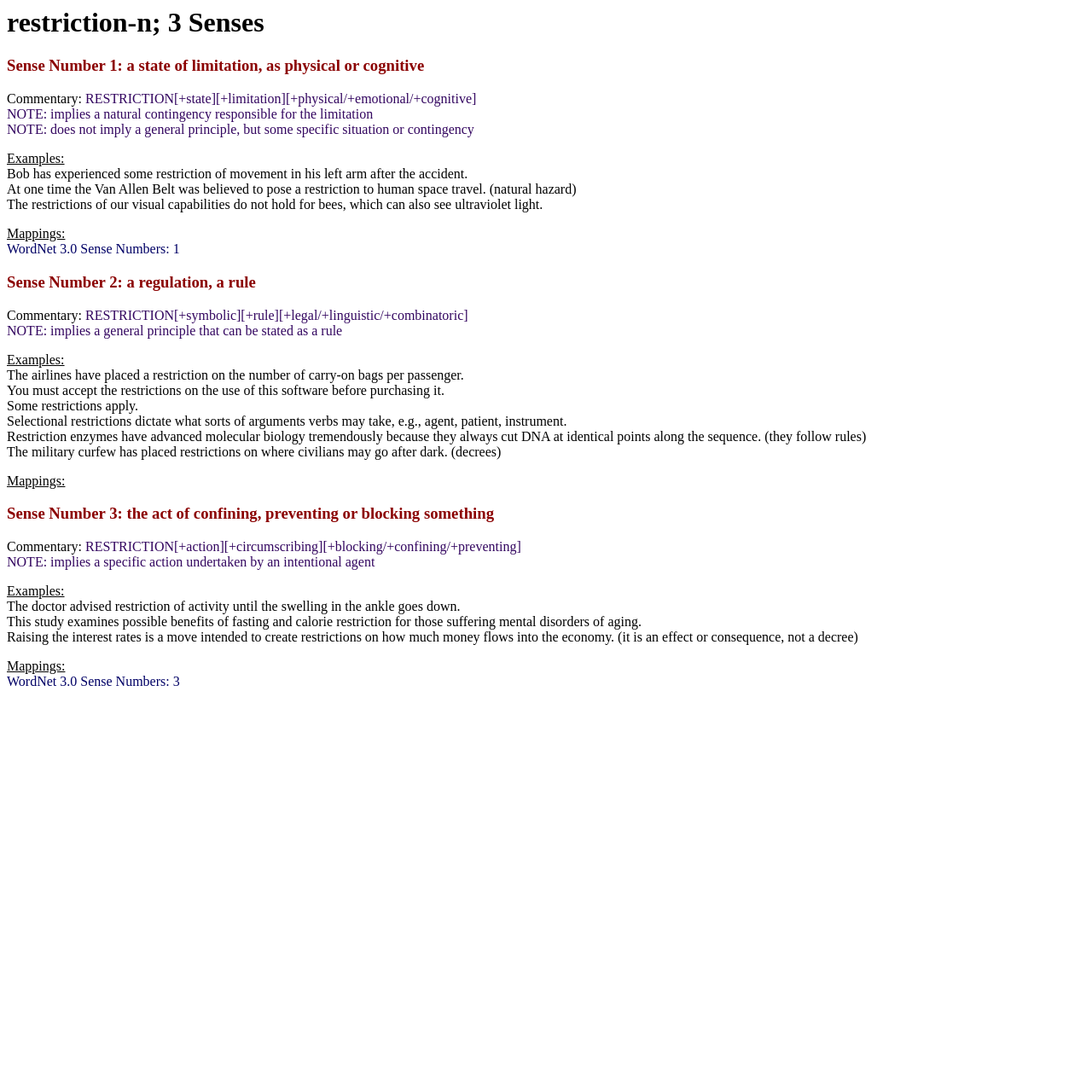Find and generate the main title of the webpage.

restriction-n; 3 Senses